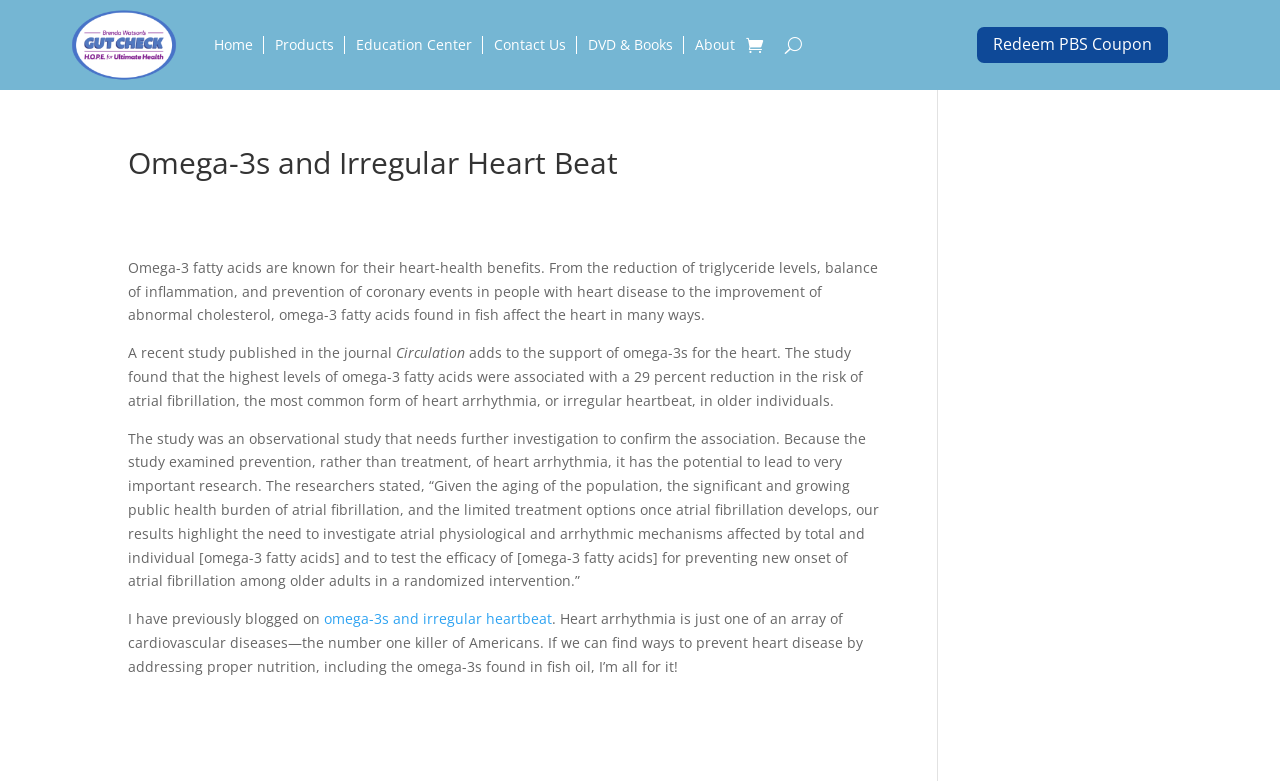Offer a thorough description of the webpage.

The webpage is about the benefits of omega-3 fatty acids, particularly in relation to heart health. At the top, there is a navigation menu with links to "Home", "Products", "Education Center", "Contact Us", "DVD & Books", and "About". Next to the navigation menu, there is a logo of "BrendaWatson.com" which is also a link.

Below the navigation menu, there is a main article section that takes up most of the page. The article is titled "Omega-3s and Irregular Heart Beat" and is divided into several paragraphs. The first paragraph explains the heart-health benefits of omega-3 fatty acids, including reducing triglyceride levels, balancing inflammation, and preventing coronary events.

The article then discusses a recent study published in the journal "Circulation" that found a 29 percent reduction in the risk of atrial fibrillation, a type of heart arrhythmia, in older individuals with high levels of omega-3 fatty acids. The study's findings are quoted, highlighting the need for further research into the prevention of heart arrhythmia.

The article also mentions the blogger's previous posts on omega-3s and irregular heartbeat, with a link to related content. The final paragraph emphasizes the importance of proper nutrition, including omega-3s found in fish oil, in preventing heart disease.

To the right of the article, there is an image that takes up about a quarter of the page. Below the image, there is a section promoting Brenda Watson's H.O.P.E. Formula, with a heading and three paragraphs of text. The text invites readers to receive a free book and more health and nutrition information from Brenda Watson. There is also a quote from Brenda Watson, "Being sick is hard. Getting healthy should be easy."